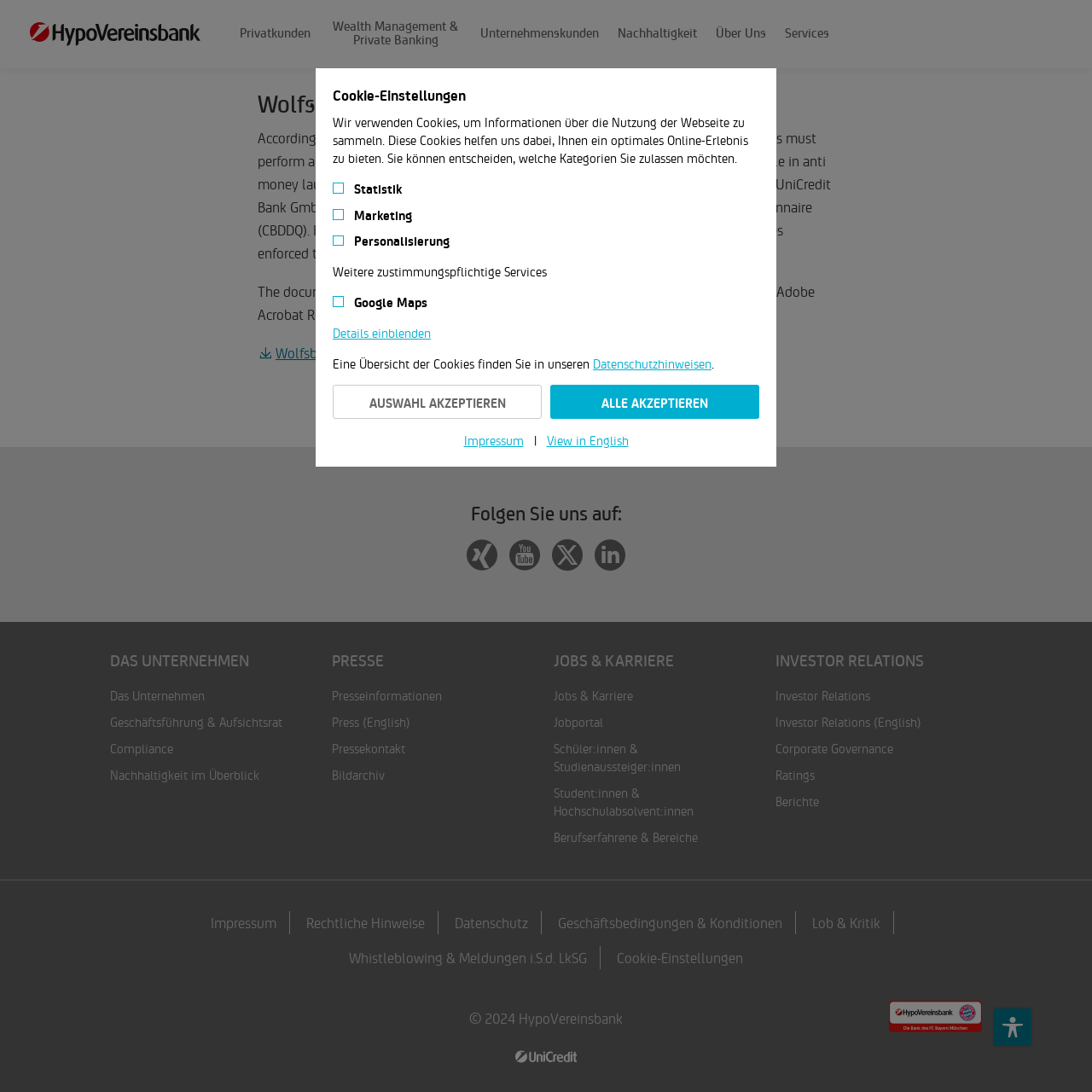Please identify the bounding box coordinates of the clickable region that I should interact with to perform the following instruction: "Discover Unternehmenskunden". The coordinates should be expressed as four float numbers between 0 and 1, i.e., [left, top, right, bottom].

[0.44, 0.0, 0.548, 0.062]